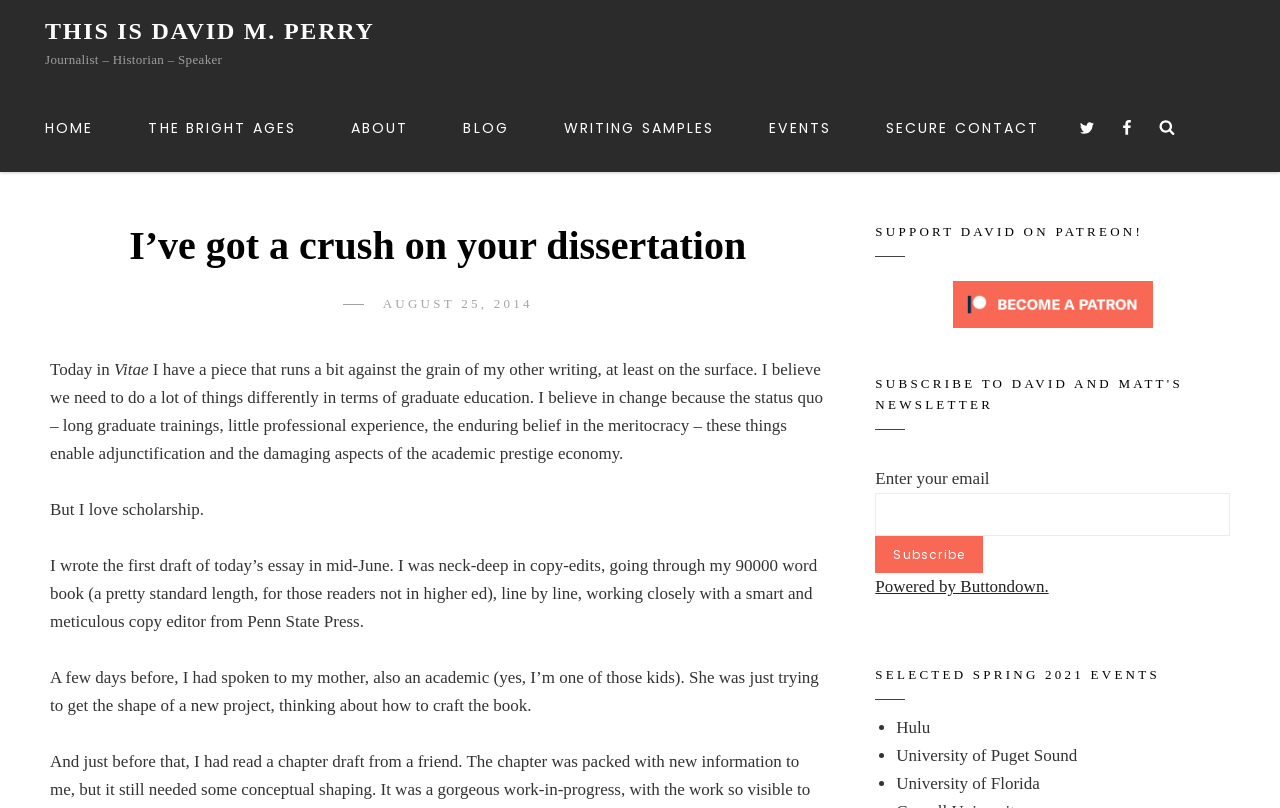Pinpoint the bounding box coordinates of the element that must be clicked to accomplish the following instruction: "Subscribe to the newsletter". The coordinates should be in the format of four float numbers between 0 and 1, i.e., [left, top, right, bottom].

[0.684, 0.663, 0.768, 0.709]